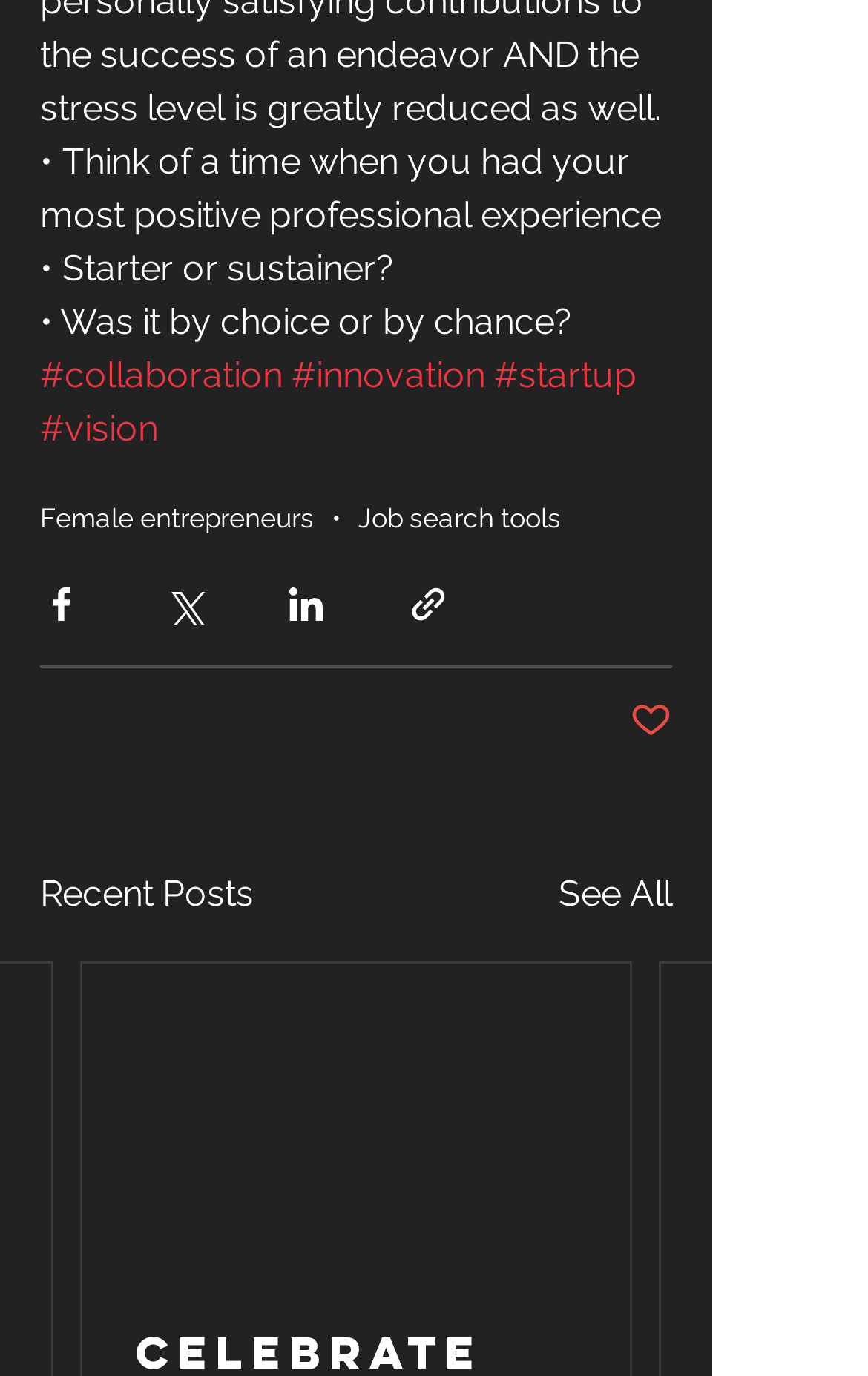What is the section below the 'Recent Posts' heading?
Analyze the image and provide a thorough answer to the question.

The section below the 'Recent Posts' heading is a list of posts, as indicated by the link 'See All' and the presence of other links and buttons, which suggests that it is a list of posts.